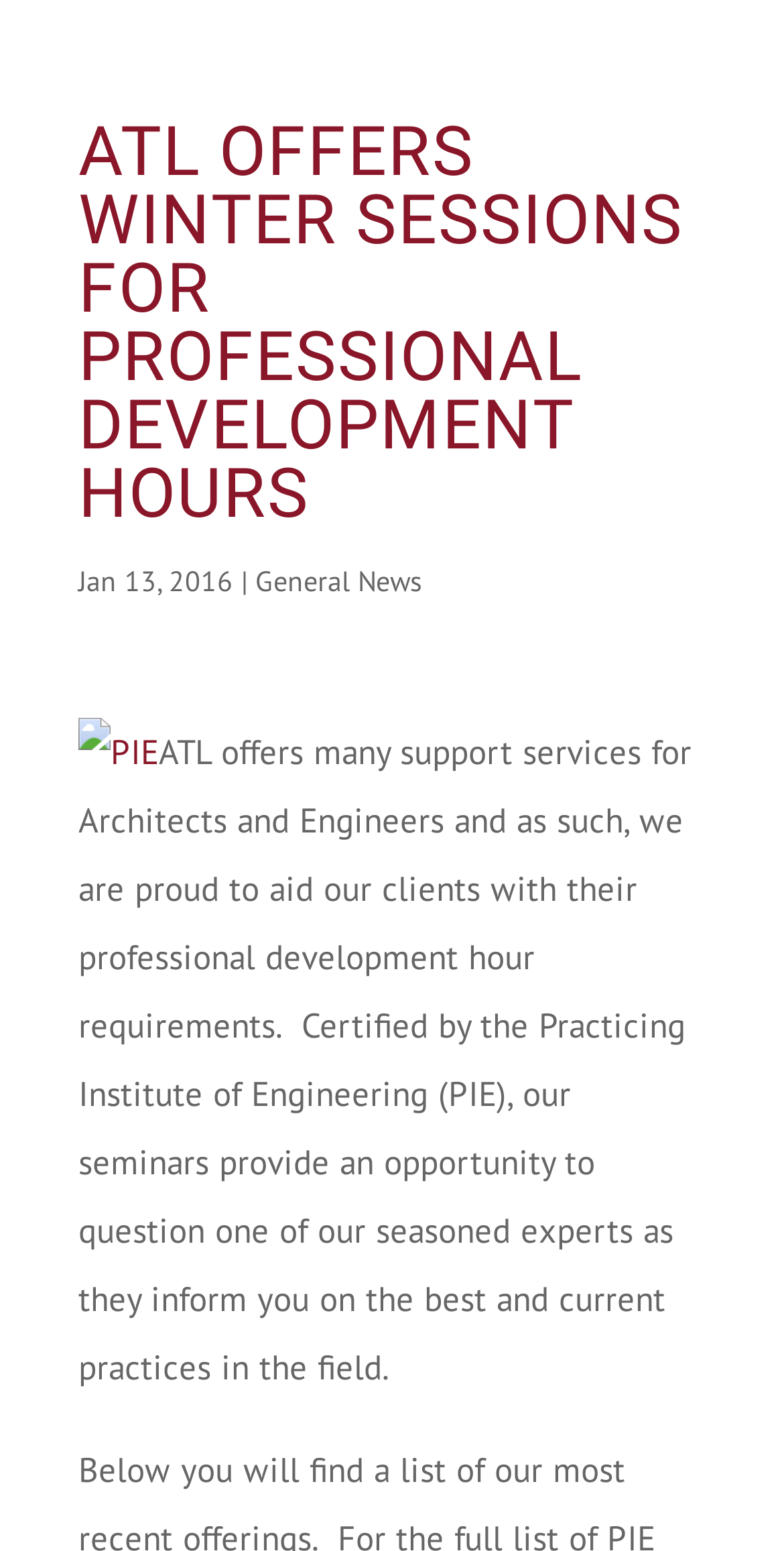Please predict the bounding box coordinates (top-left x, top-left y, bottom-right x, bottom-right y) for the UI element in the screenshot that fits the description: General News

[0.326, 0.363, 0.538, 0.386]